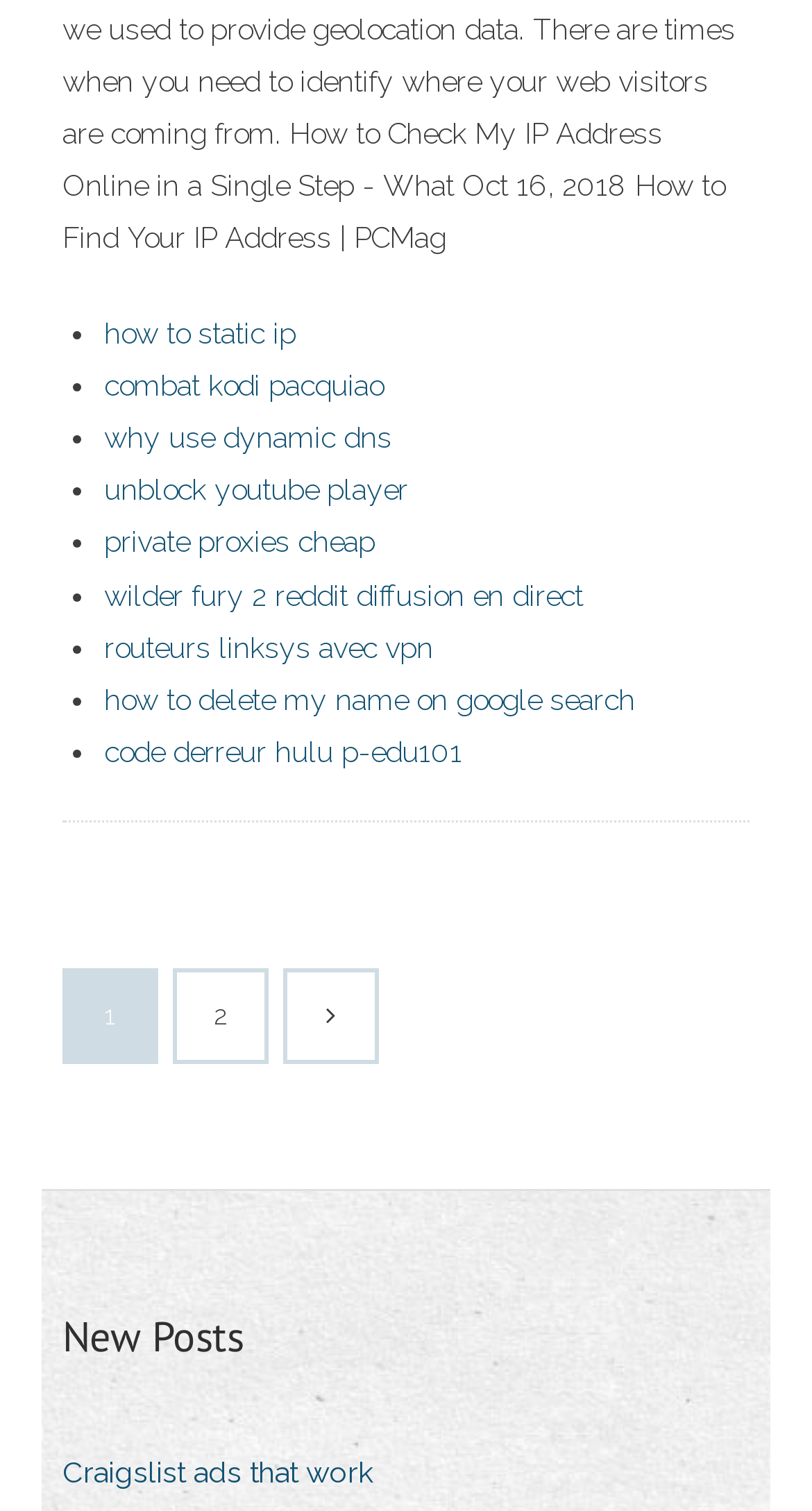Using the provided description 2, find the bounding box coordinates for the UI element. Provide the coordinates in (top-left x, top-left y, bottom-right x, bottom-right y) format, ensuring all values are between 0 and 1.

[0.218, 0.644, 0.326, 0.702]